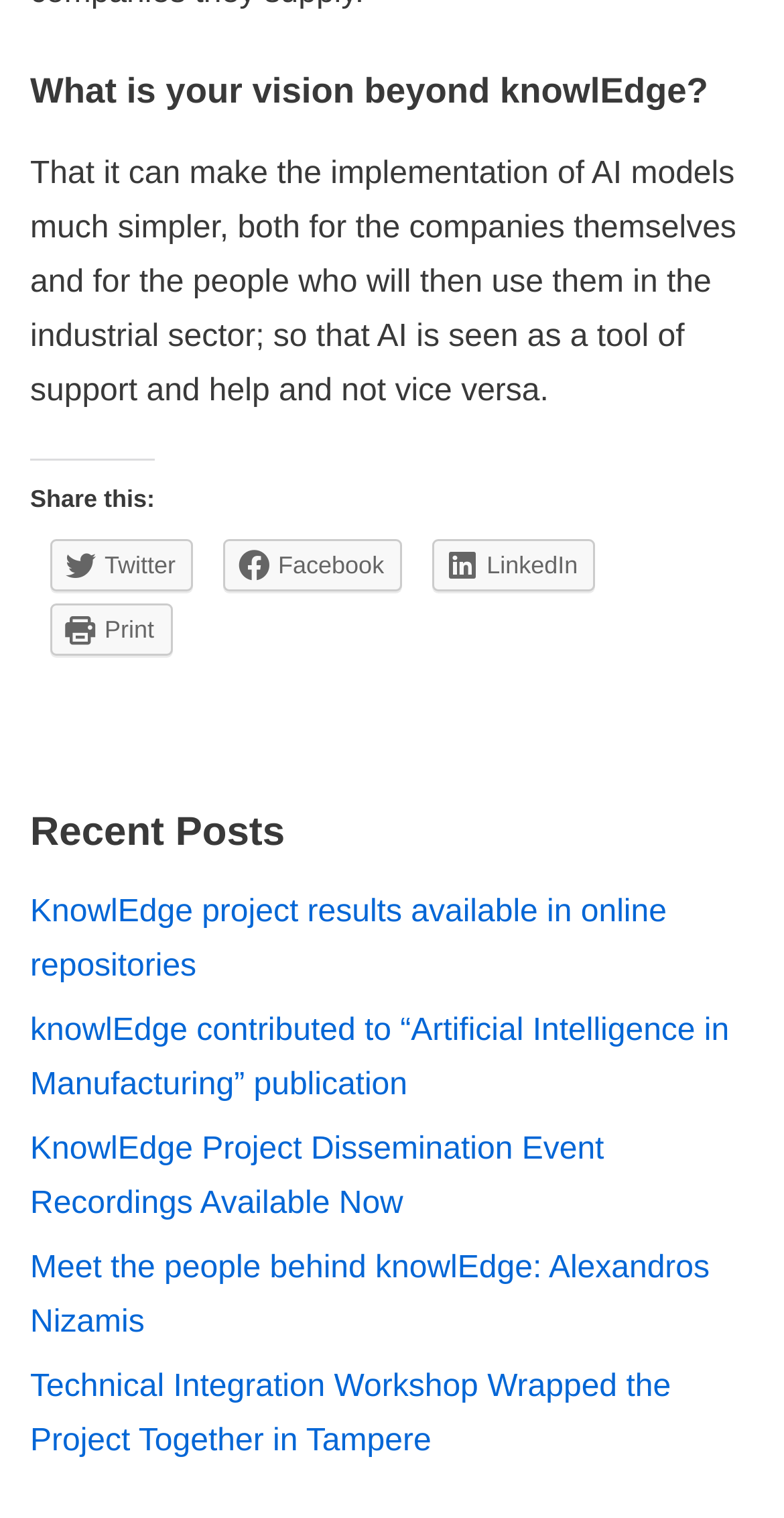Given the element description, predict the bounding box coordinates in the format (top-left x, top-left y, bottom-right x, bottom-right y), using floating point numbers between 0 and 1: Twitter

[0.064, 0.355, 0.247, 0.389]